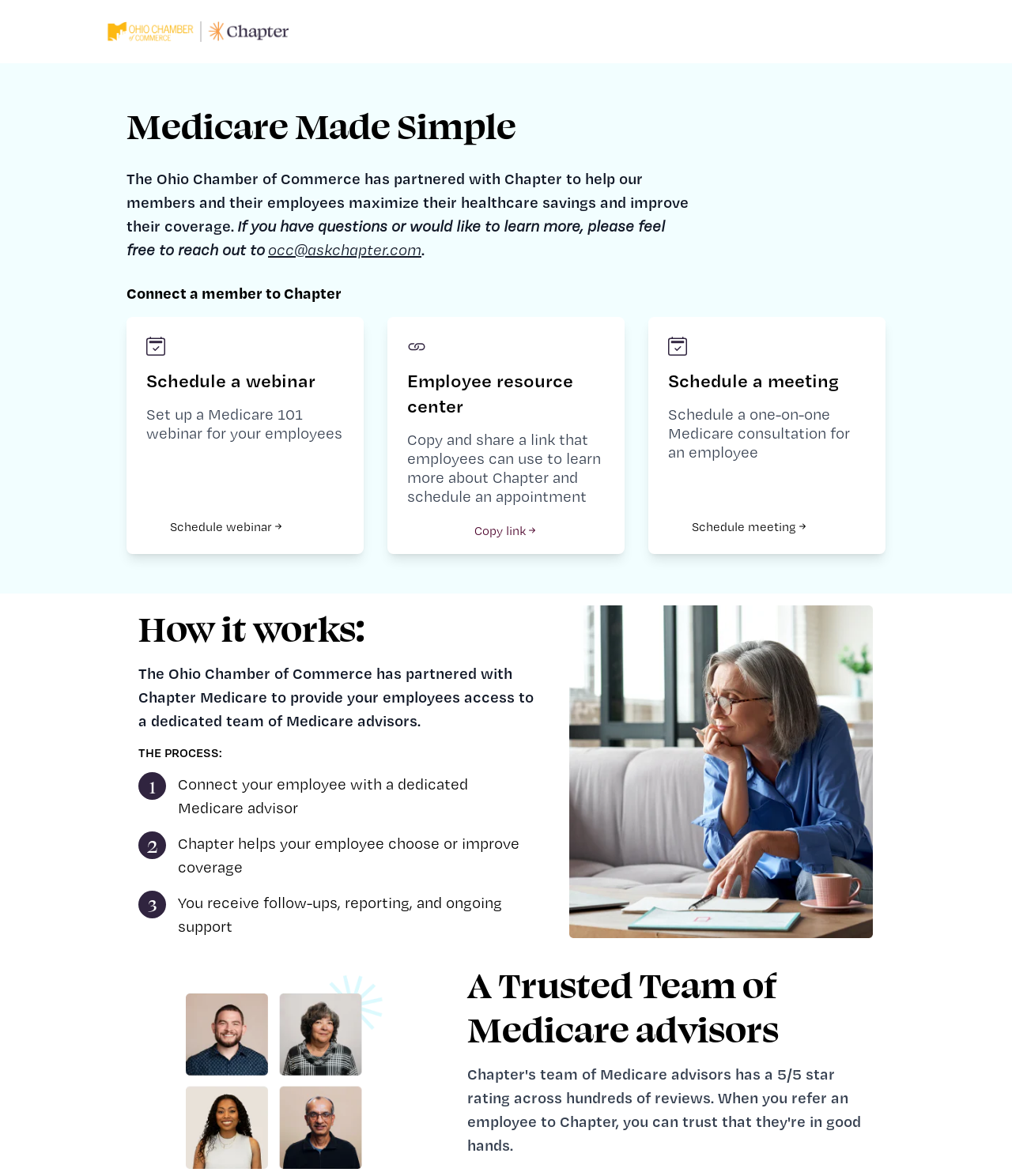Provide a one-word or brief phrase answer to the question:
What is the benefit of partnering with Chapter?

Maximize healthcare savings